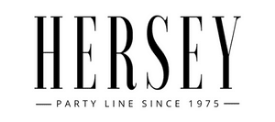Illustrate the image with a detailed and descriptive caption.

The image features the logo of "Hersey," characterized by its elegant typography. The word "Hersey" is presented in a bold, uppercase font, creating a strong visual impact. Below this, the phrase "PARTY LINE SINCE 1975" is displayed in a smaller, more understated font, emphasizing the brand's long-standing heritage and dedication to hosting events. This design reflects a classic and sophisticated aesthetic, aligning with the brand's identity as a prominent entity in the social event and hospitality industry.